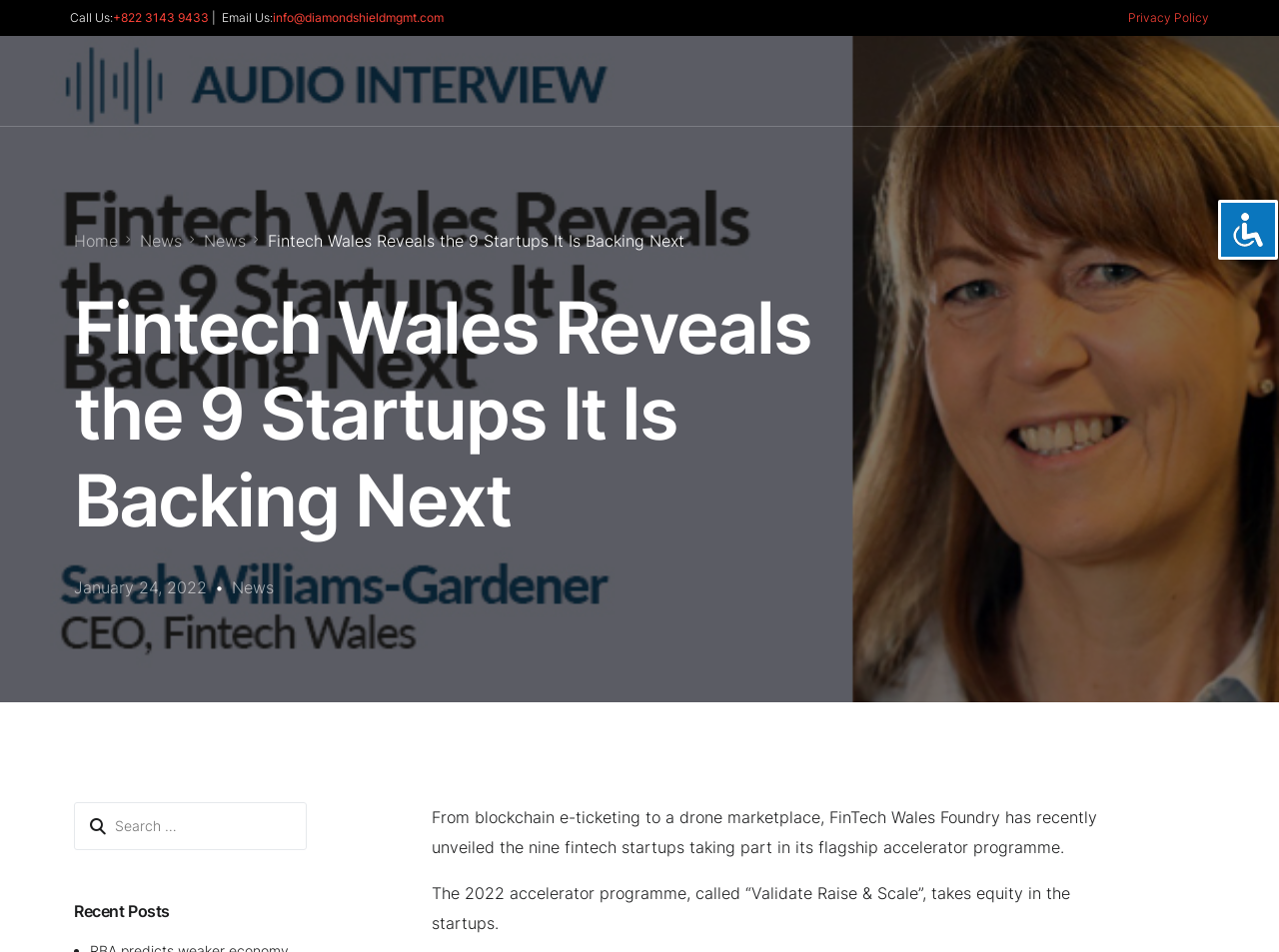Please find the bounding box coordinates (top-left x, top-left y, bottom-right x, bottom-right y) in the screenshot for the UI element described as follows: +822 3143 9433

[0.088, 0.01, 0.163, 0.026]